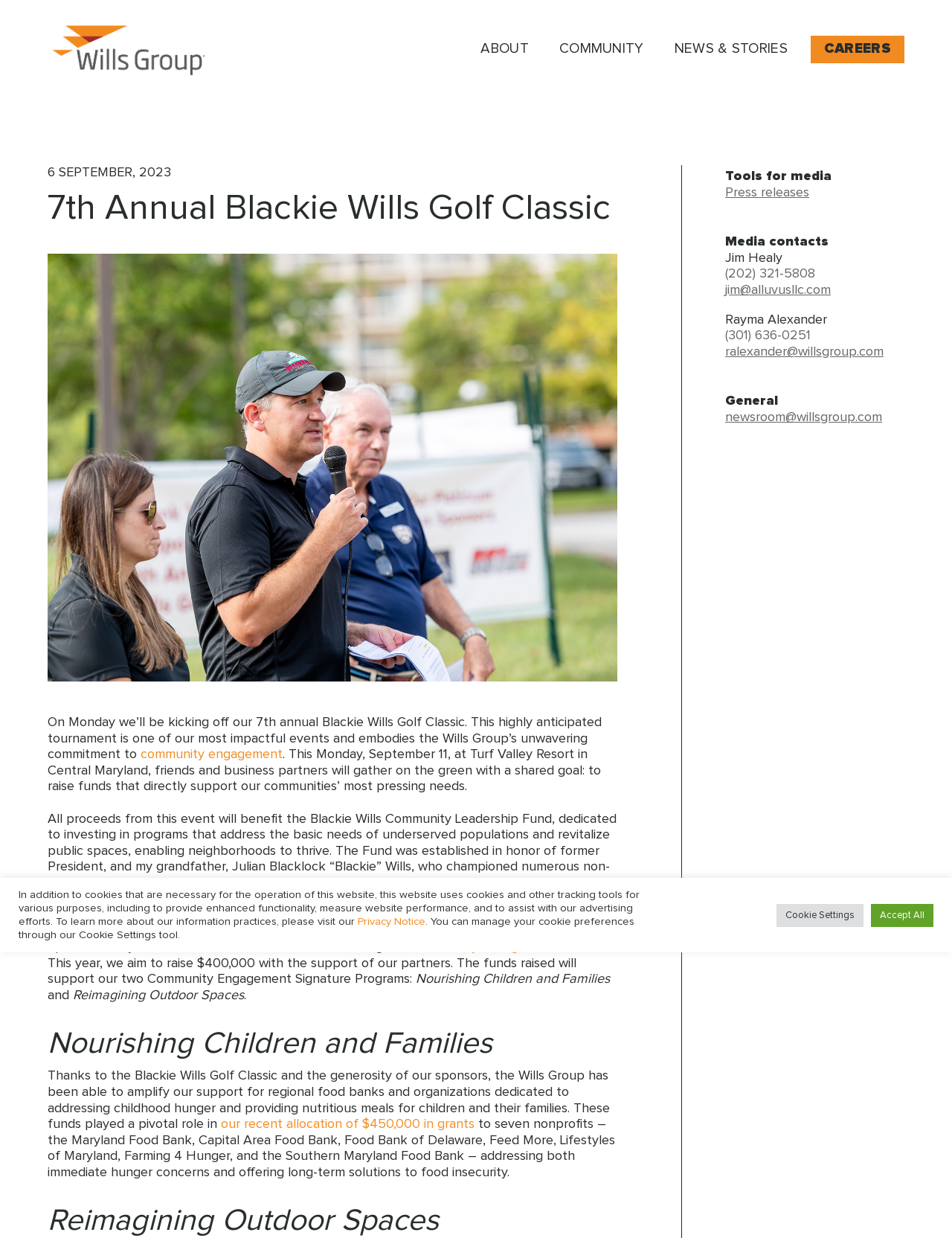Provide the bounding box coordinates of the area you need to click to execute the following instruction: "Click on ABOUT".

[0.497, 0.029, 0.563, 0.063]